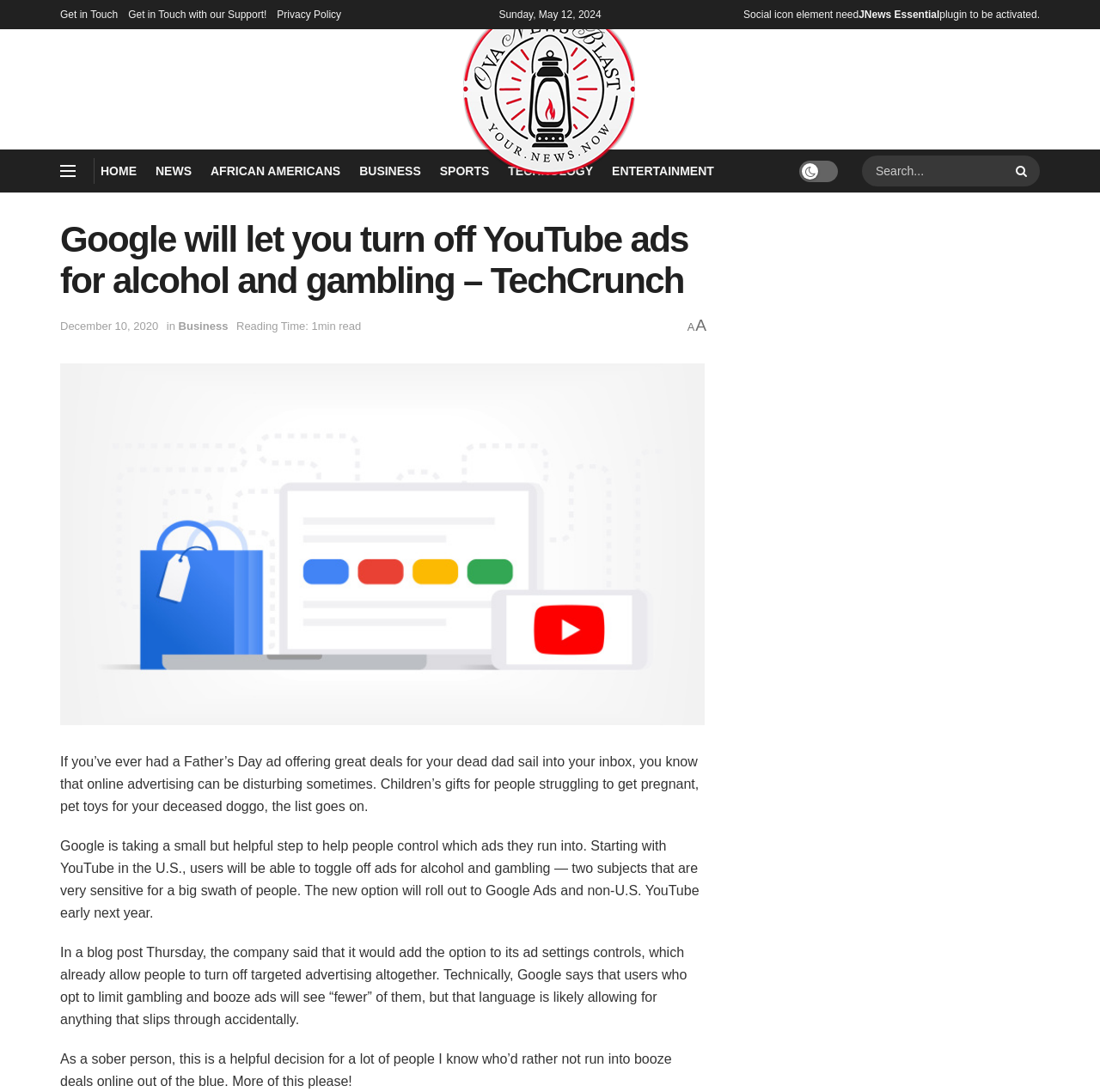Generate the text of the webpage's primary heading.

Google will let you turn off YouTube ads for alcohol and gambling – TechCrunch